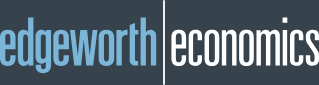From the details in the image, provide a thorough response to the question: What is the background color of the logo?

The logo's design is examined, and the background color is determined to be dark gray, which provides a clean and professional contrast to the font colors.